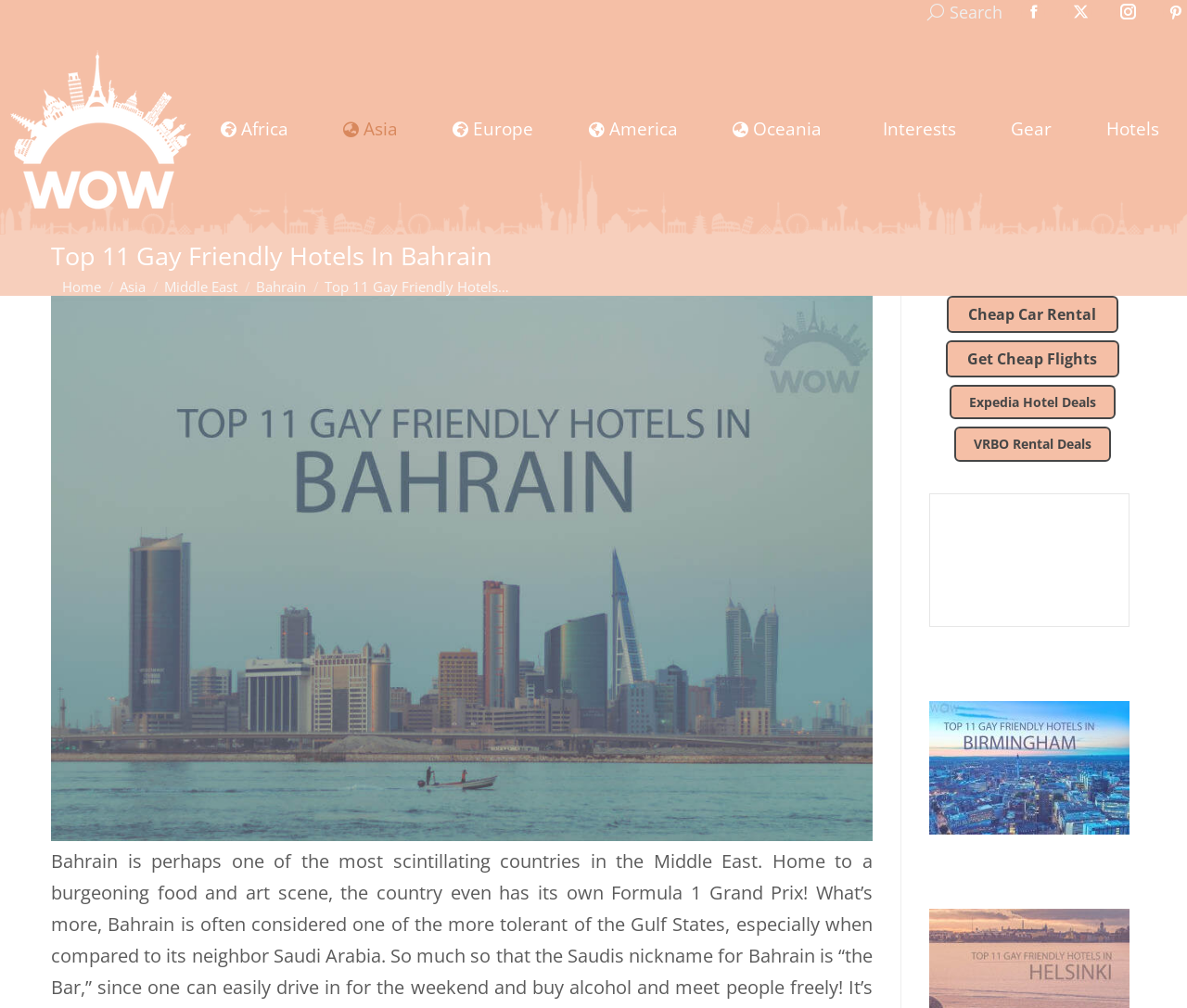Provide the bounding box for the UI element matching this description: "Cheap Car Rental".

[0.798, 0.293, 0.942, 0.331]